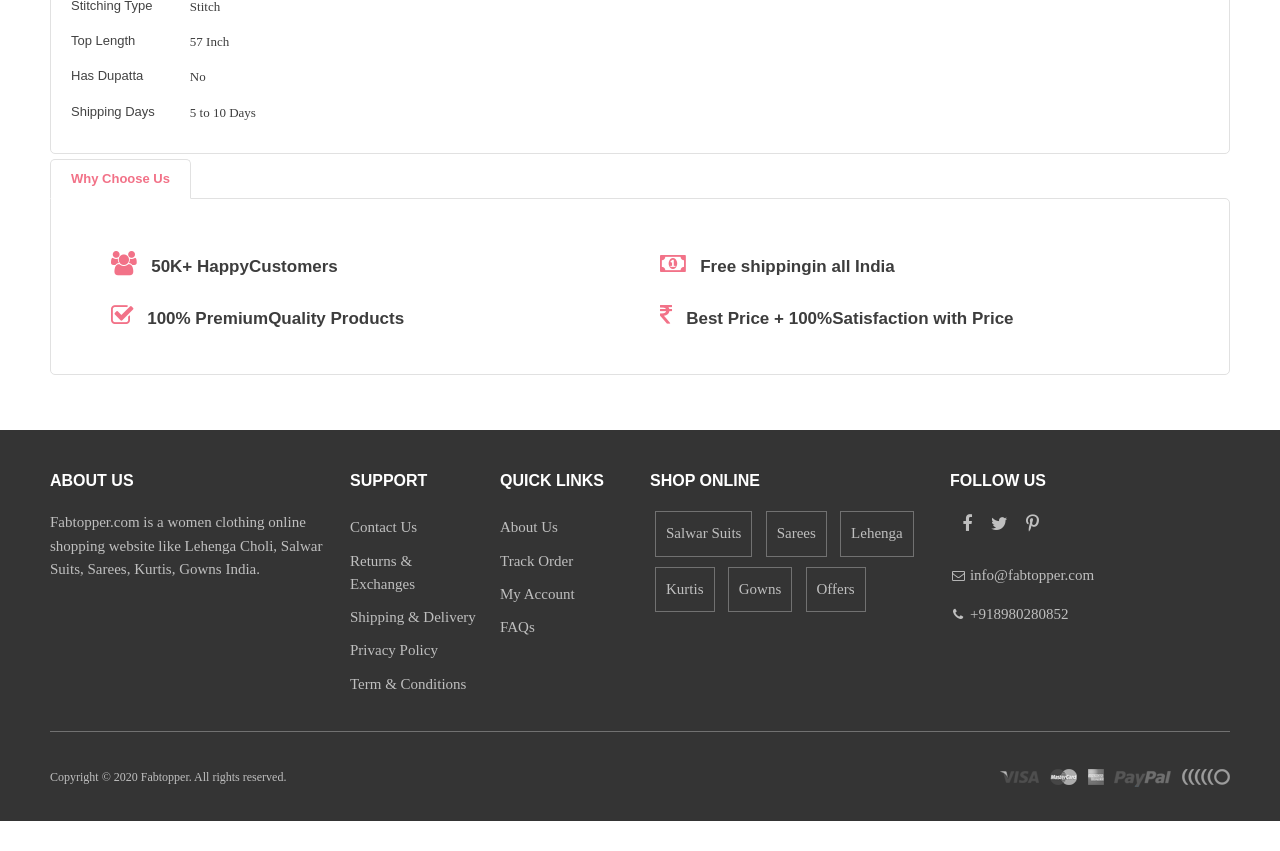Bounding box coordinates are specified in the format (top-left x, top-left y, bottom-right x, bottom-right y). All values are floating point numbers bounded between 0 and 1. Please provide the bounding box coordinate of the region this sentence describes: Contact Us

[0.273, 0.546, 0.326, 0.565]